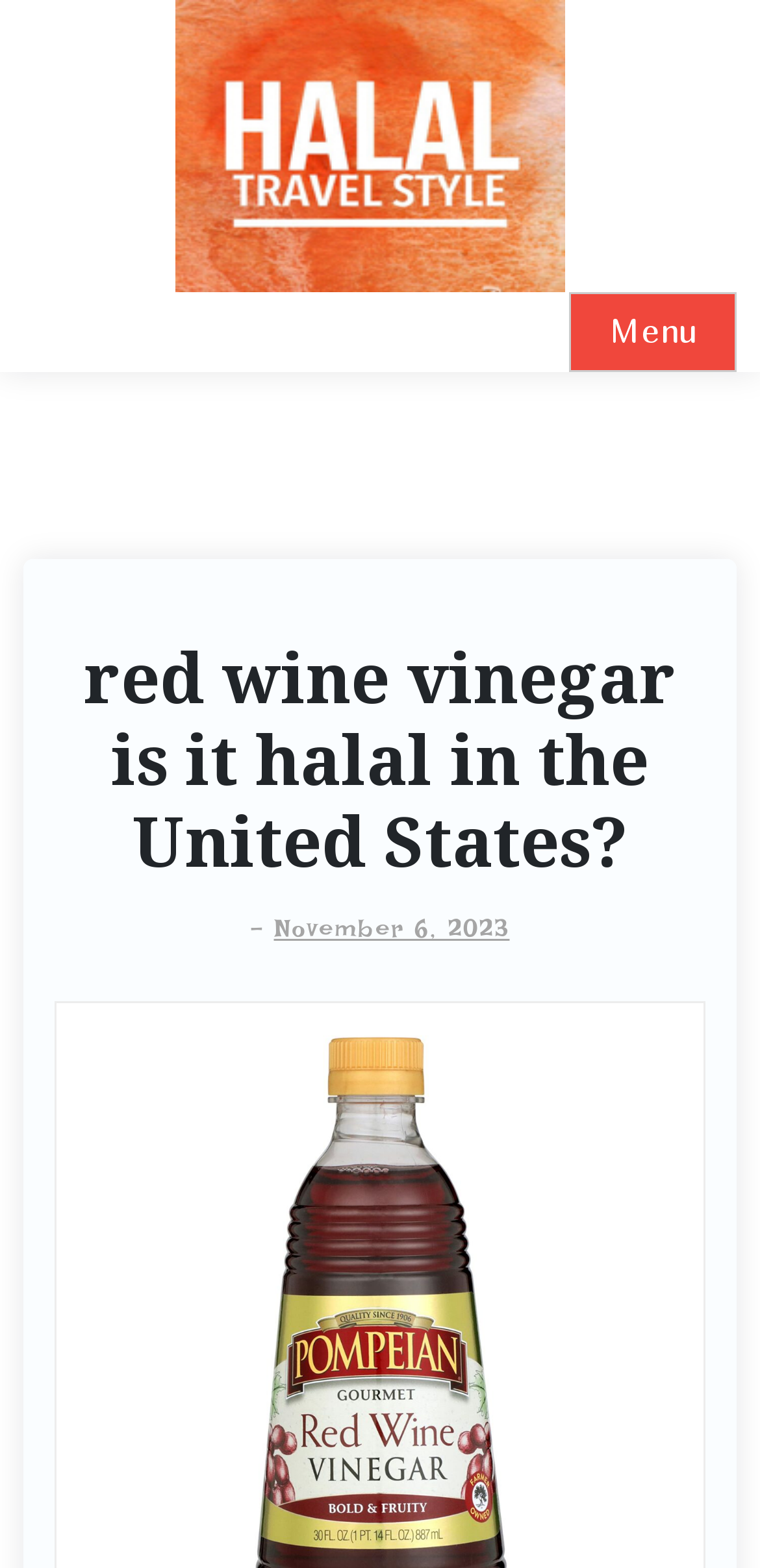Identify the bounding box for the UI element specified in this description: "Return to Hooked on Stretch". The coordinates must be four float numbers between 0 and 1, formatted as [left, top, right, bottom].

None